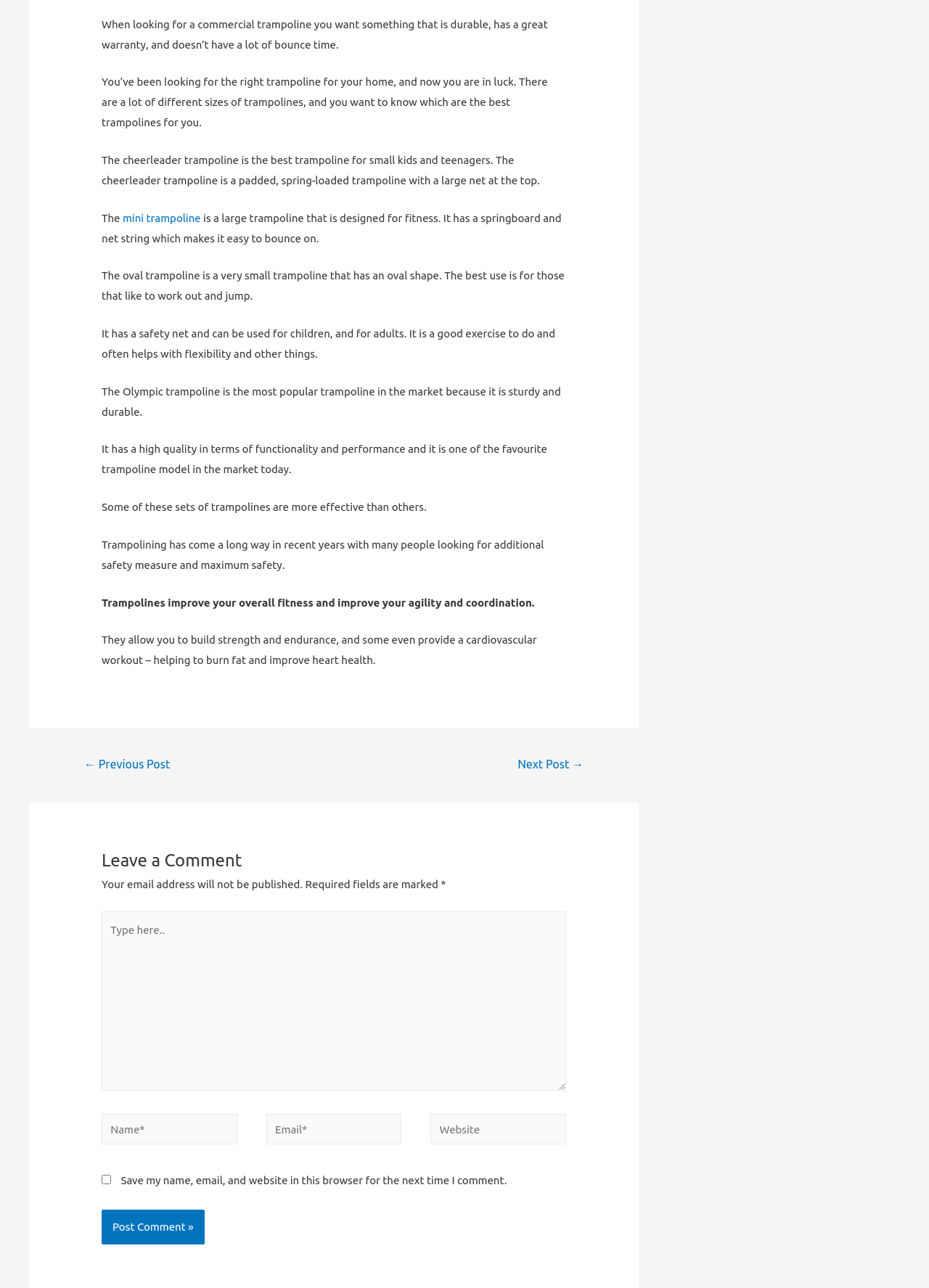Locate the bounding box coordinates for the element described below: "name="submit" value="Post Comment »"". The coordinates must be four float values between 0 and 1, formatted as [left, top, right, bottom].

[0.109, 0.939, 0.22, 0.966]